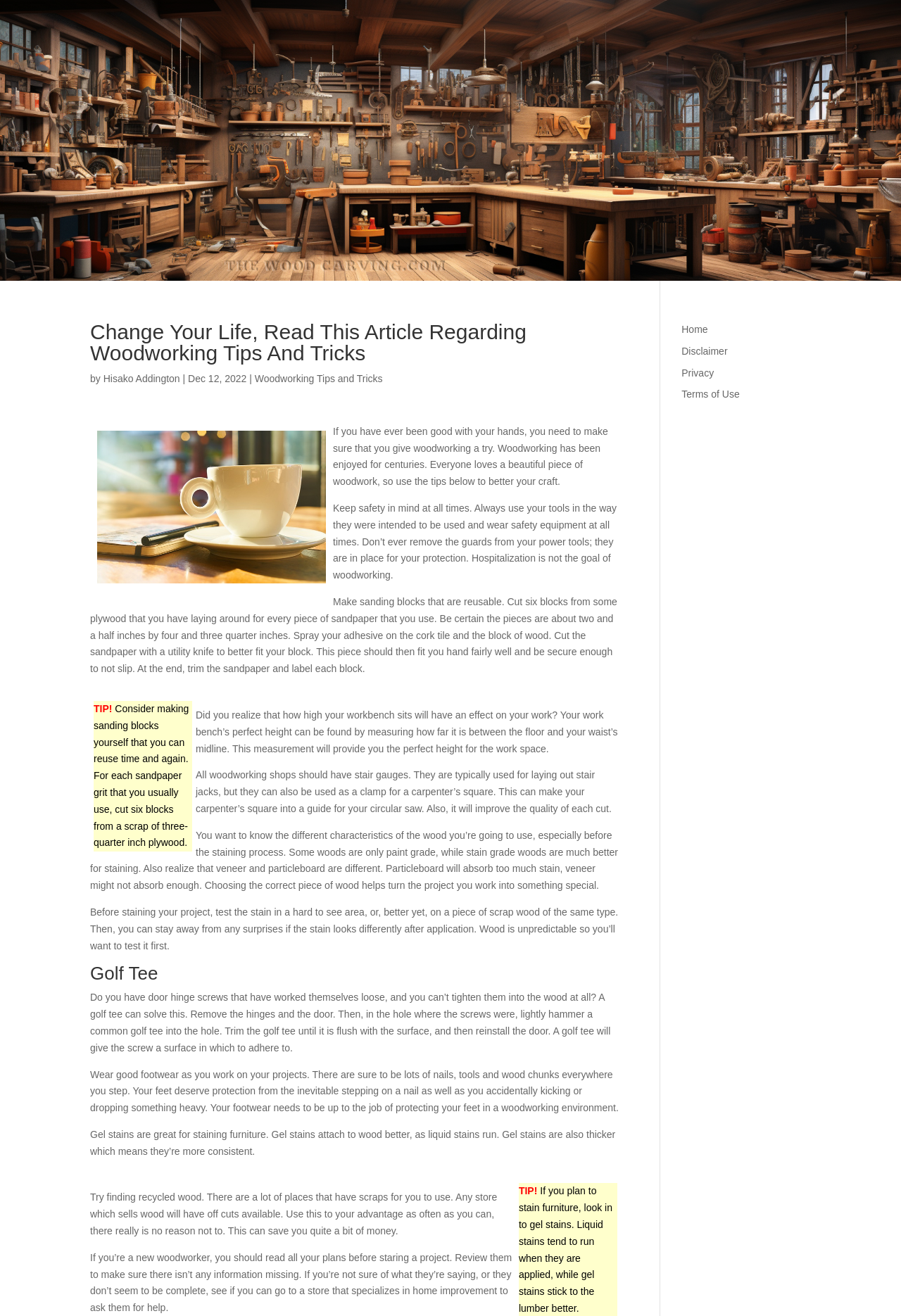Specify the bounding box coordinates (top-left x, top-left y, bottom-right x, bottom-right y) of the UI element in the screenshot that matches this description: Woodworking Tips and Tricks

[0.283, 0.283, 0.425, 0.292]